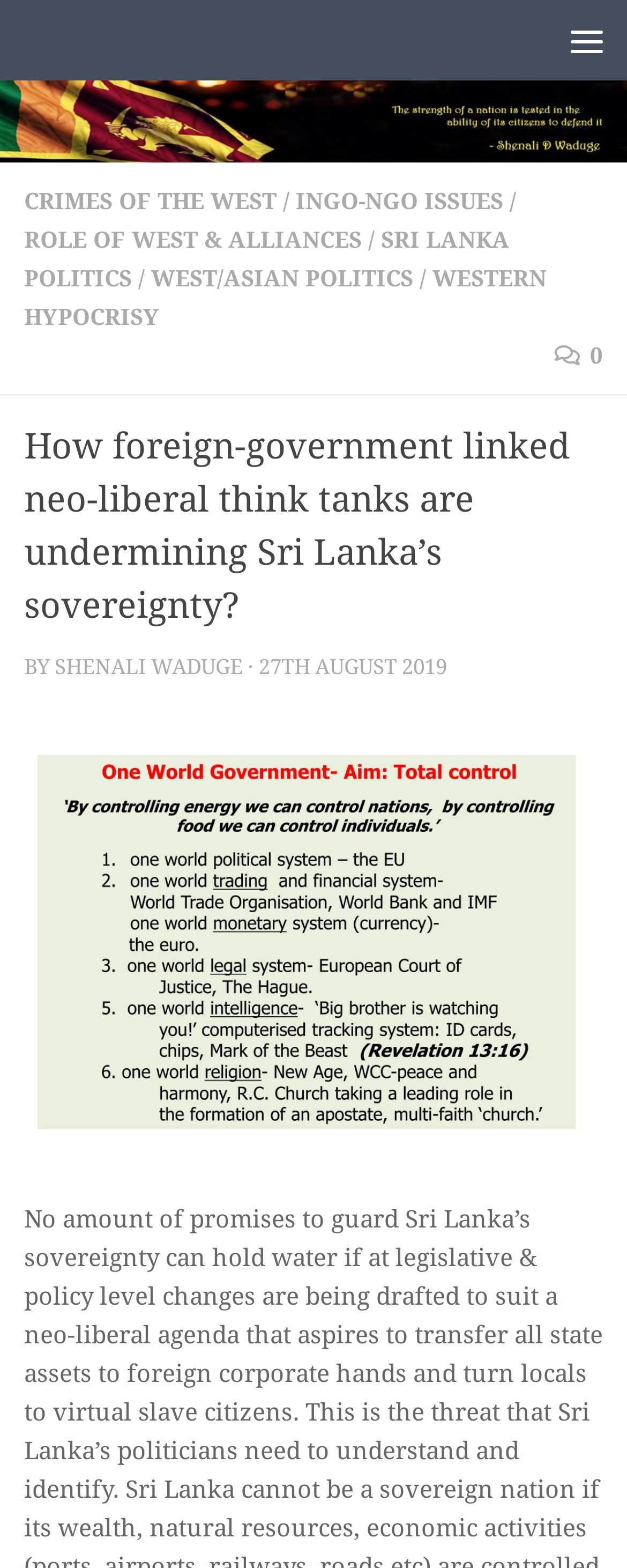Identify the bounding box coordinates for the element you need to click to achieve the following task: "Click the 'Menu' button". The coordinates must be four float values ranging from 0 to 1, formatted as [left, top, right, bottom].

[0.872, 0.0, 1.0, 0.051]